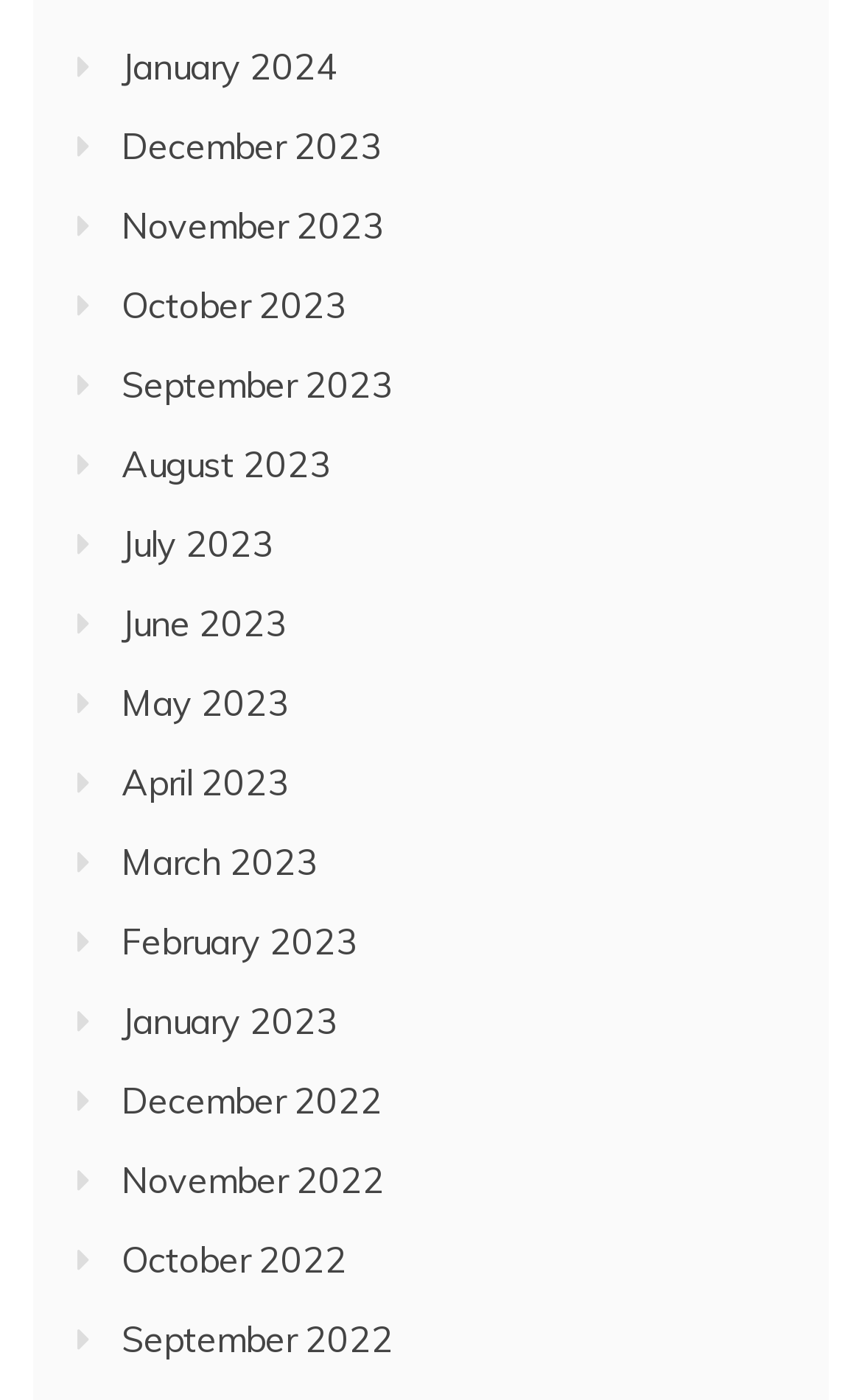Please provide the bounding box coordinates for the element that needs to be clicked to perform the following instruction: "check September 2023". The coordinates should be given as four float numbers between 0 and 1, i.e., [left, top, right, bottom].

[0.141, 0.259, 0.456, 0.291]